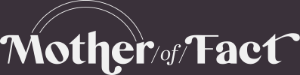What is the design style of the logo?
Provide a well-explained and detailed answer to the question.

The caption describes the logo as having an 'elegant and modern design', which suggests that the logo's style is sophisticated and contemporary.